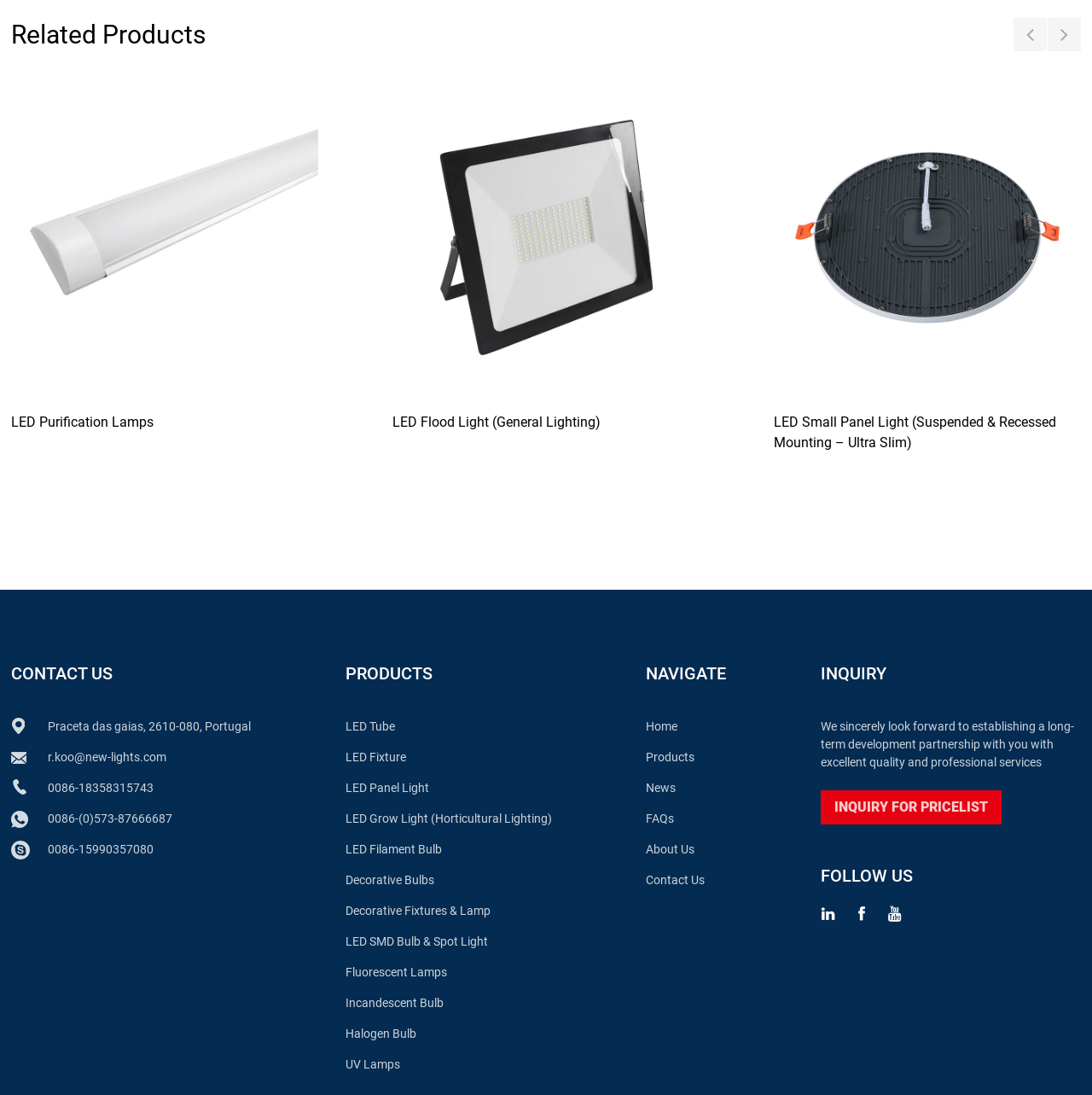Given the element description, predict the bounding box coordinates in the format (top-left x, top-left y, bottom-right x, bottom-right y), using floating point numbers between 0 and 1: 1410

None